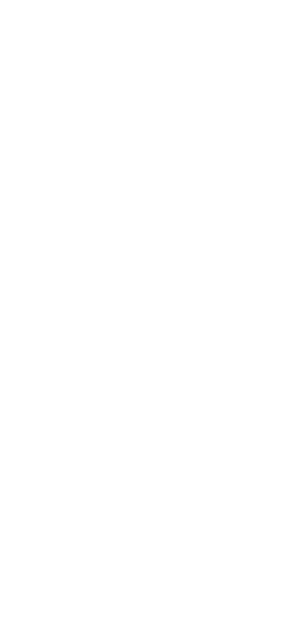How many brands are available on THE ICONIC?
Provide a well-explained and detailed answer to the question.

According to the caption, THE ICONIC offers a diverse range of over 1,000 brands and 60,000 products to its customers, which highlights the platform's extensive offerings in the fashion industry.